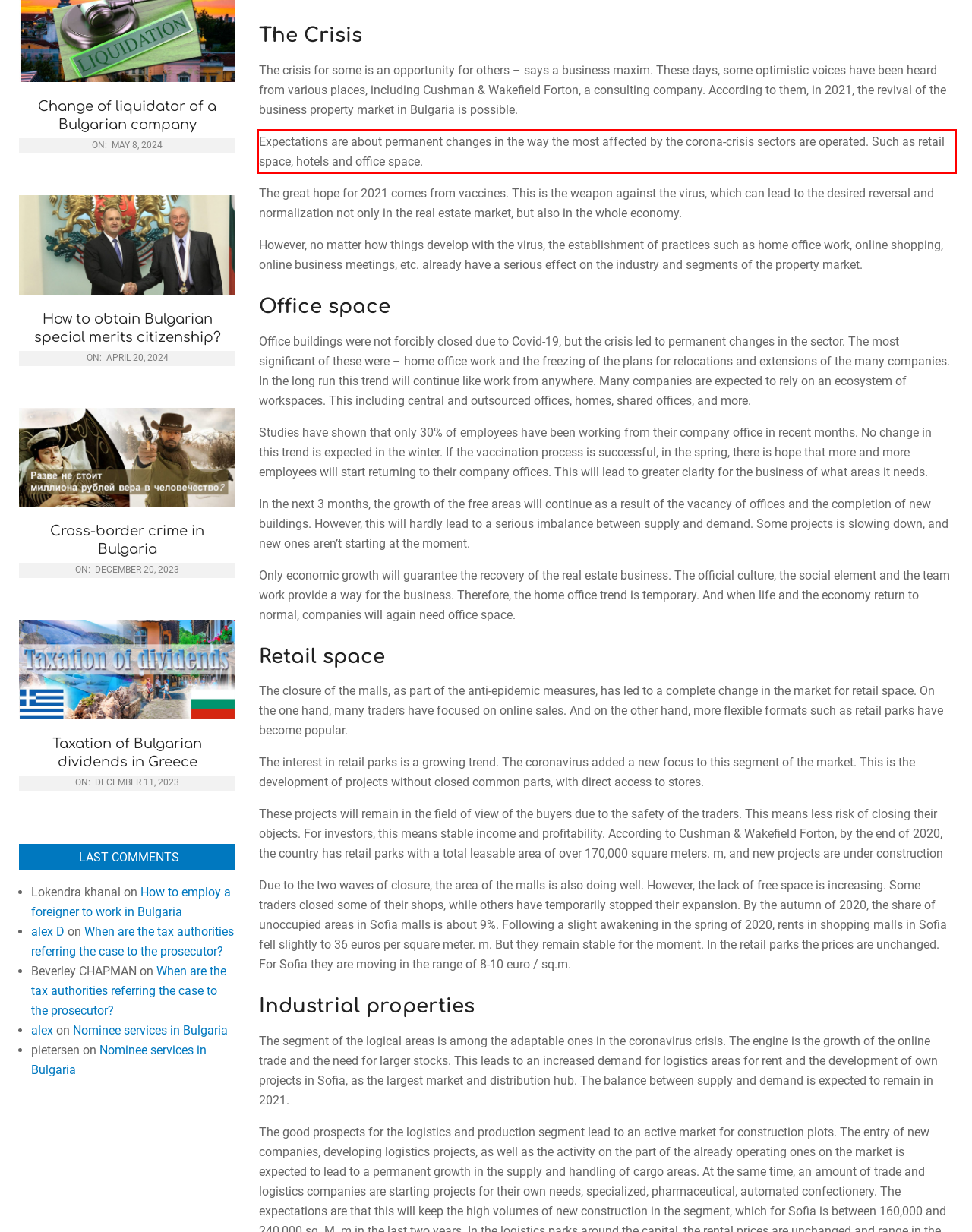Within the screenshot of the webpage, there is a red rectangle. Please recognize and generate the text content inside this red bounding box.

Expectations are about permanent changes in the way the most affected by the corona-crisis sectors are operated. Such as retail space, hotels and office space.